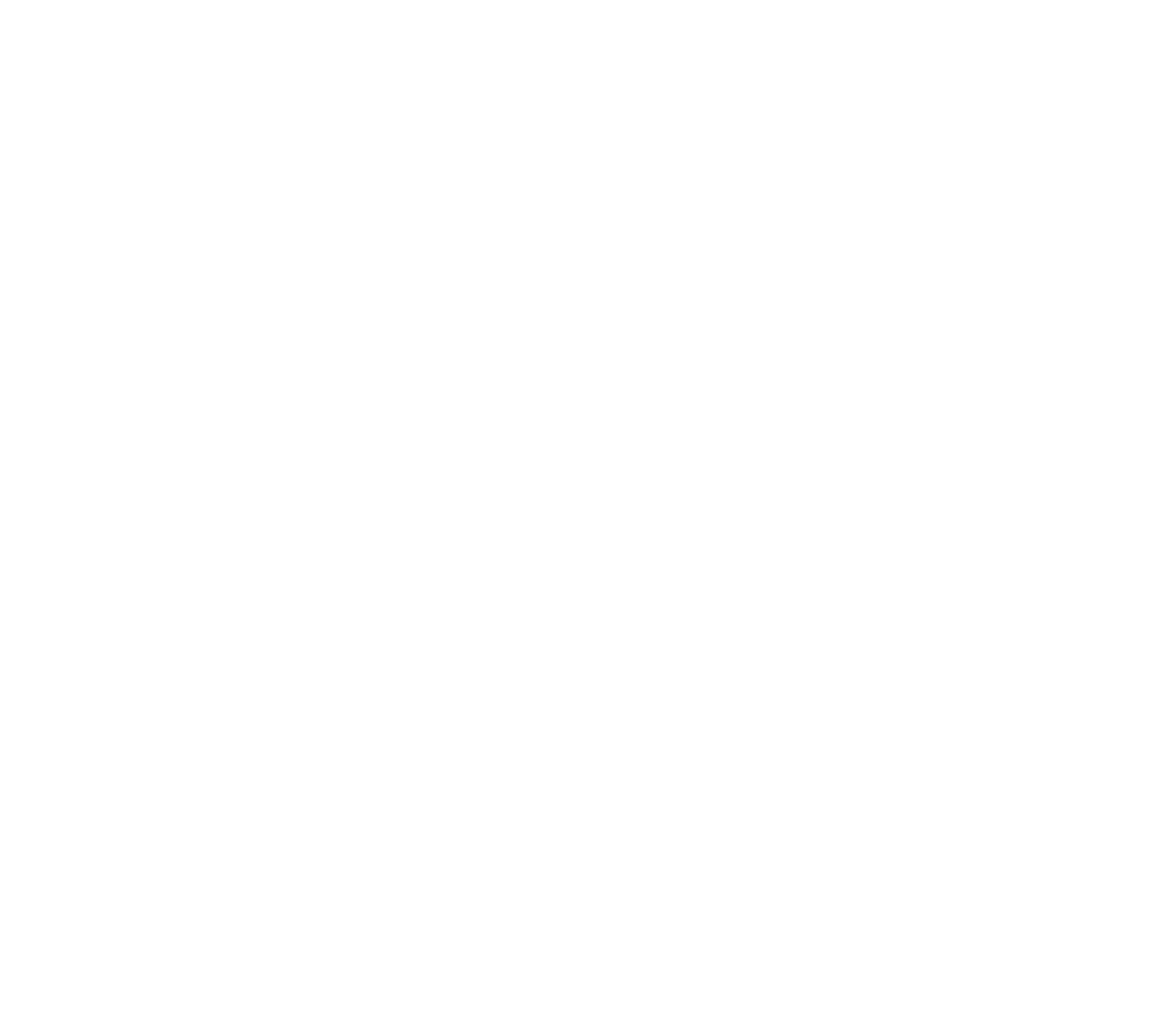Provide the bounding box coordinates for the UI element described in this sentence: "Help Center". The coordinates should be four float values between 0 and 1, i.e., [left, top, right, bottom].

[0.591, 0.813, 0.649, 0.825]